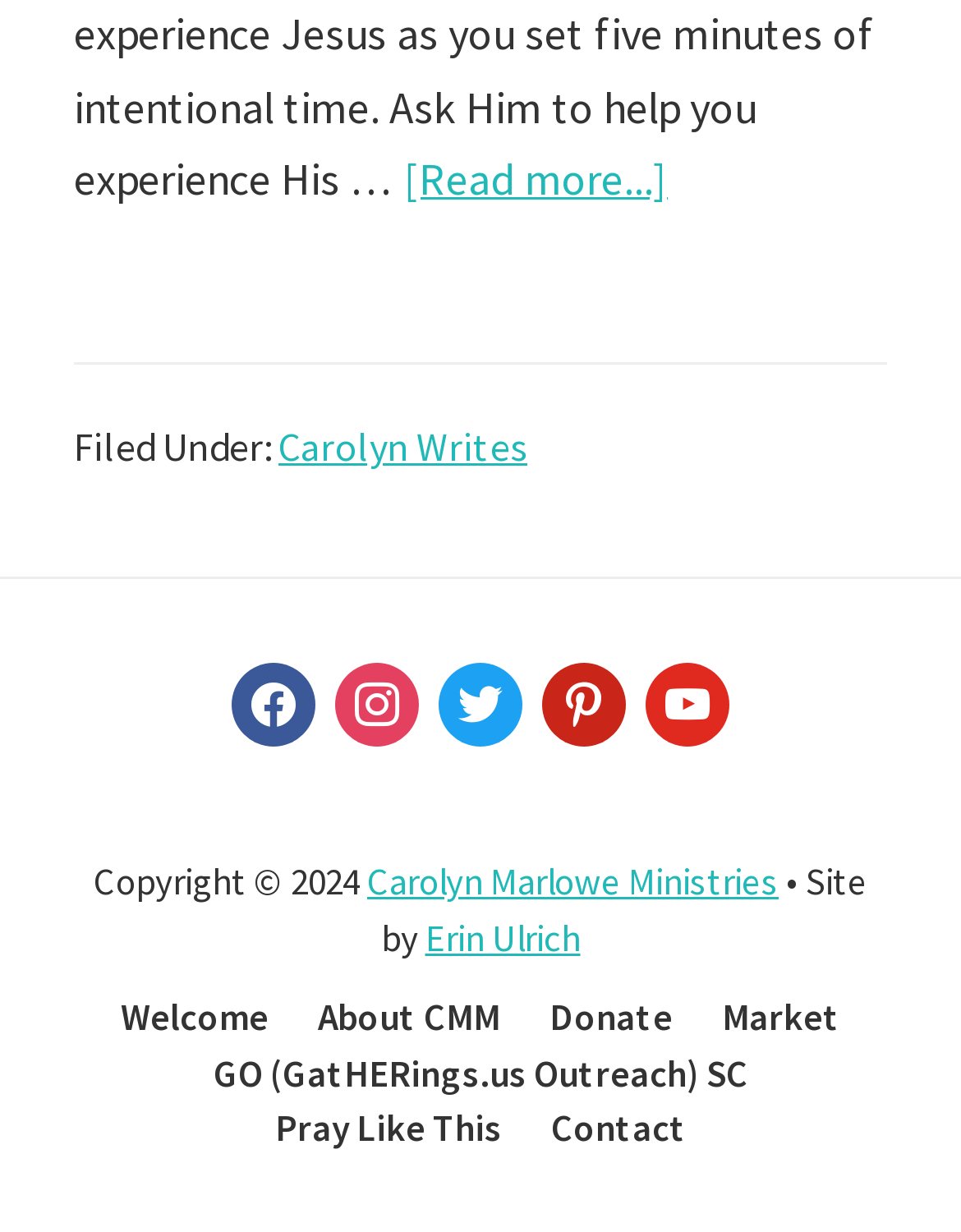How many navigation links are there?
Answer the question with a single word or phrase, referring to the image.

7